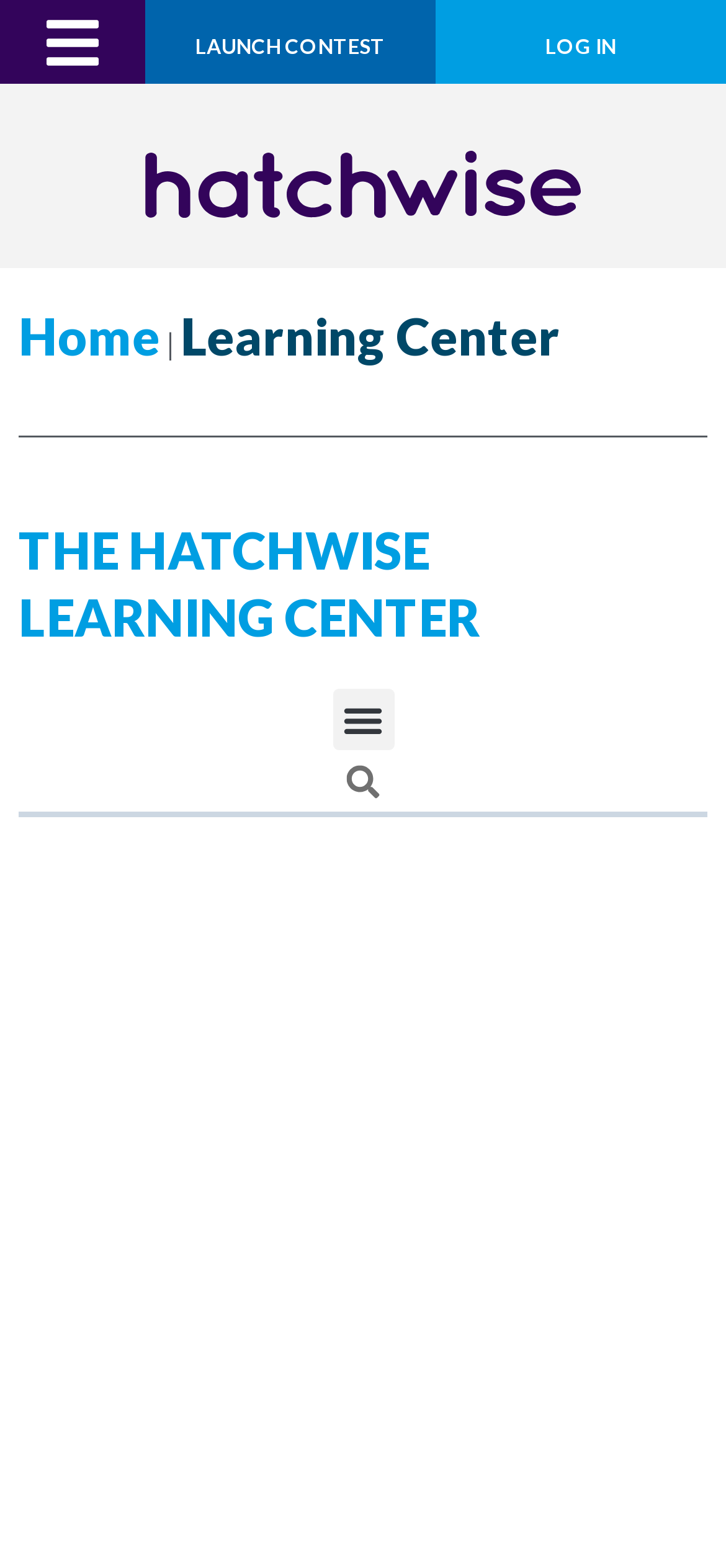Locate the primary headline on the webpage and provide its text.

The History of the Autobots Logo